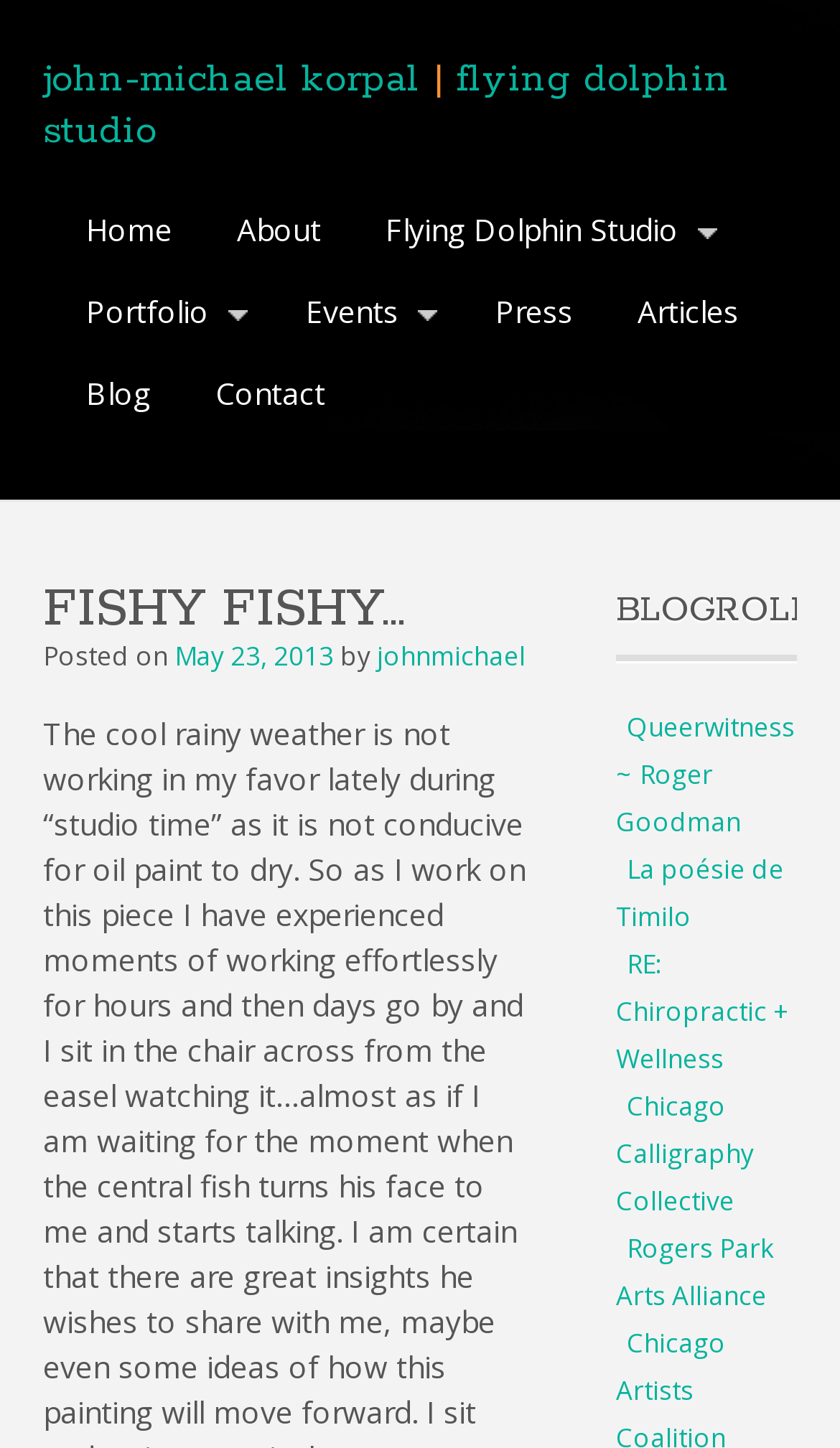Summarize the contents and layout of the webpage in detail.

This webpage appears to be a personal blog or website of an artist, john-michael korpal, with a focus on his studio and artistic endeavors. At the top of the page, there is a navigation menu with links to various sections, including Home, About, Flying Dolphin Studio, Portfolio, Events, Press, Articles, Blog, and Contact.

Below the navigation menu, there is a header section with the title "FISHY FISHY…" and a subheading that indicates the post was made on May 23, 2013, by johnmichael. The main content of the page appears to be a blog post, with the artist discussing how the cool rainy weather is affecting his oil painting work.

On the right side of the page, there is a section titled "BLOGROLL" with links to other websites, including Queerwitness, La poésie de Timilo, RE: Chiropractic + Wellness, Chicago Calligraphy Collective, and Rogers Park Arts Alliance. These links may be related to the artist's interests or inspirations.

Overall, the webpage has a simple and clean layout, with a focus on the artist's blog post and navigation to other sections of the website.